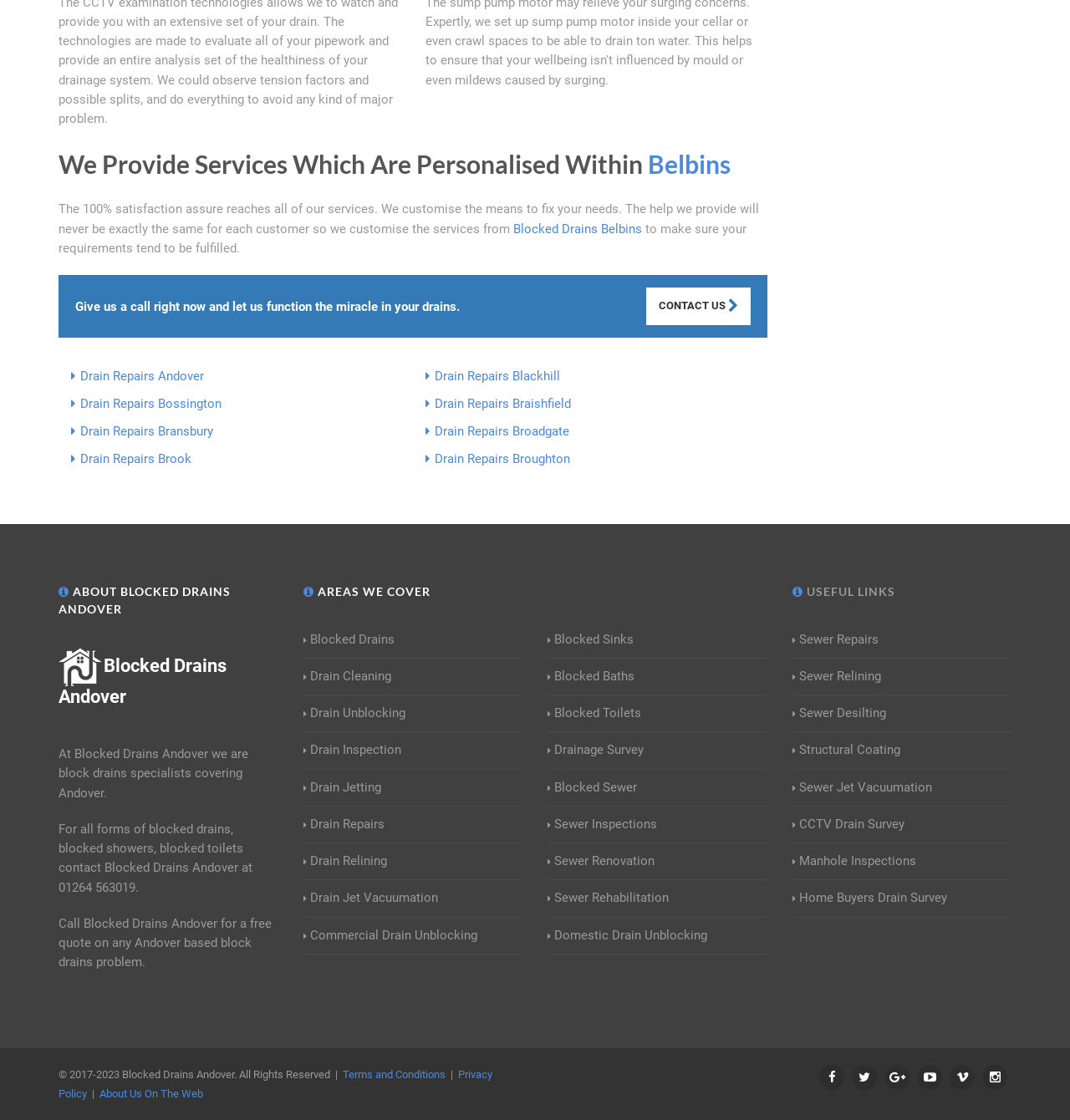With reference to the image, please provide a detailed answer to the following question: What is the name of the company providing drain services?

The company name is mentioned in the heading 'We Provide Services Which Are Personalised Within Belbins' and also in the logo description 'Logo Blocked Drains Andover'.